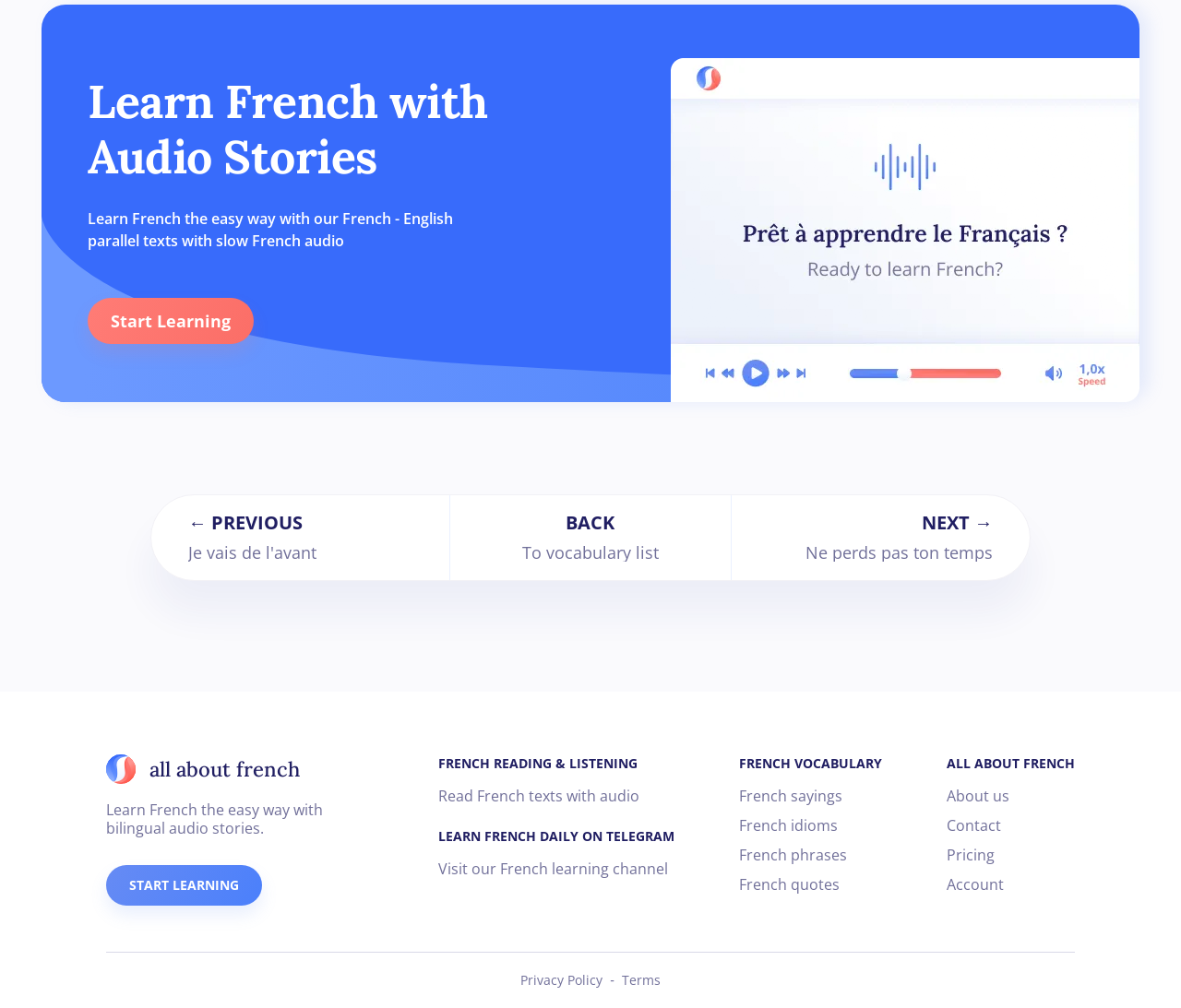Based on the element description: "BACK To vocabulary list", identify the UI element and provide its bounding box coordinates. Use four float numbers between 0 and 1, [left, top, right, bottom].

[0.381, 0.491, 0.619, 0.575]